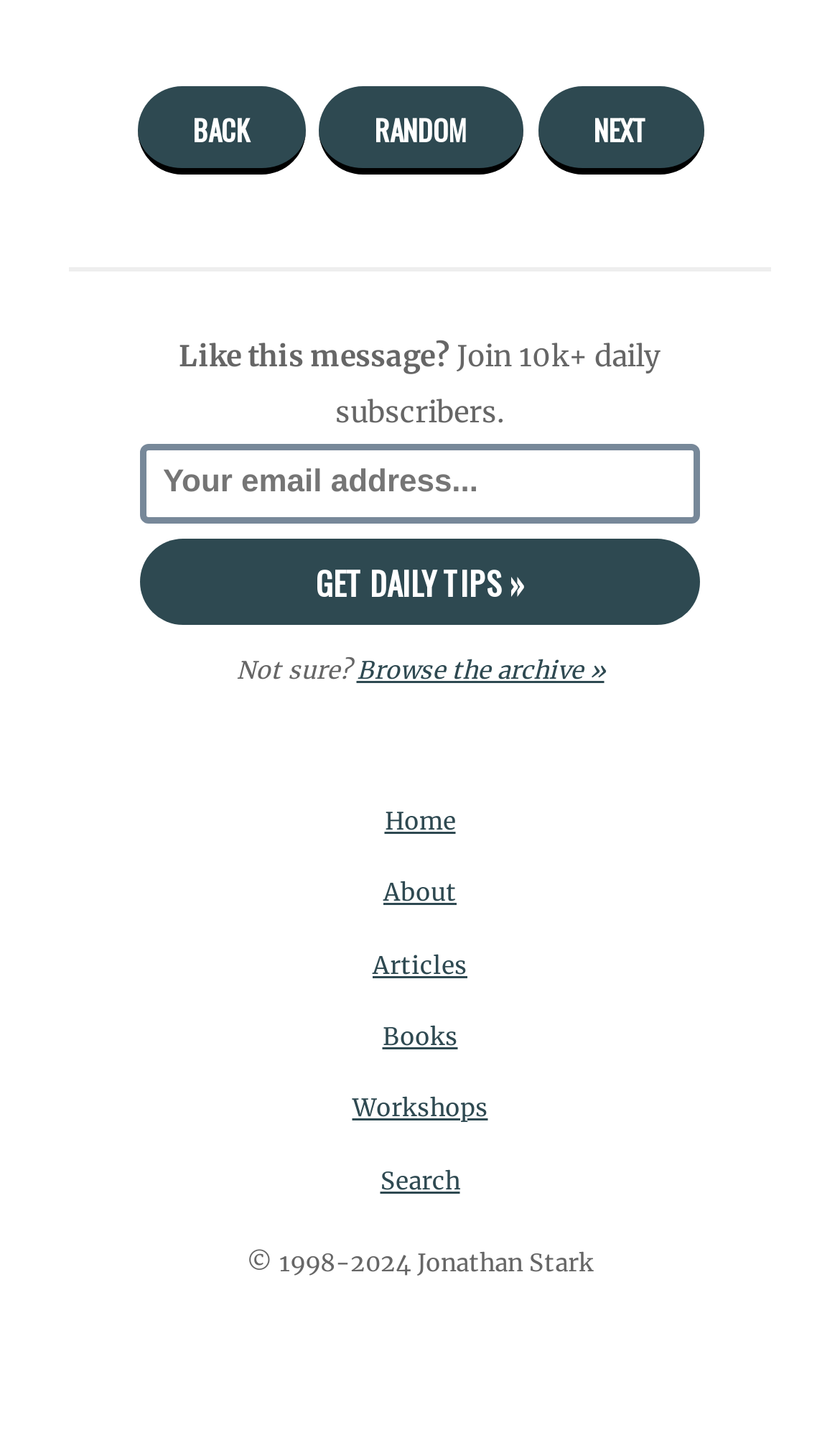Analyze the image and provide a detailed answer to the question: What is the copyright year range of the webpage?

The StaticText element at the bottom of the webpage contains the copyright information '© 1998-2024 Jonathan Stark' which indicates the year range of the copyright.